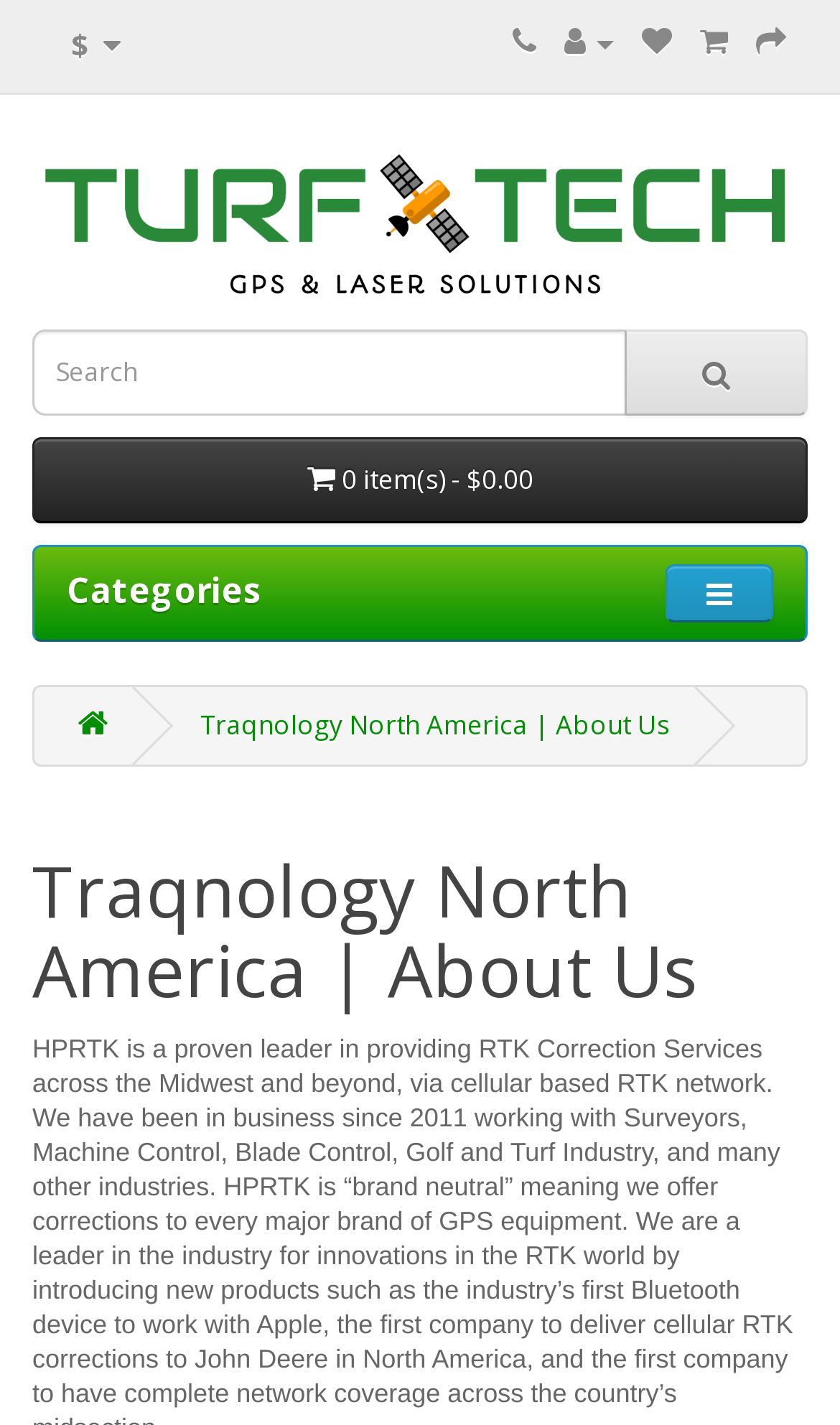Is the website for a specific region?
Please respond to the question thoroughly and include all relevant details.

The link with the text 'Traqnology North America | About Us' suggests that the website is specifically for the North America region, as it mentions 'North America' in the link text.